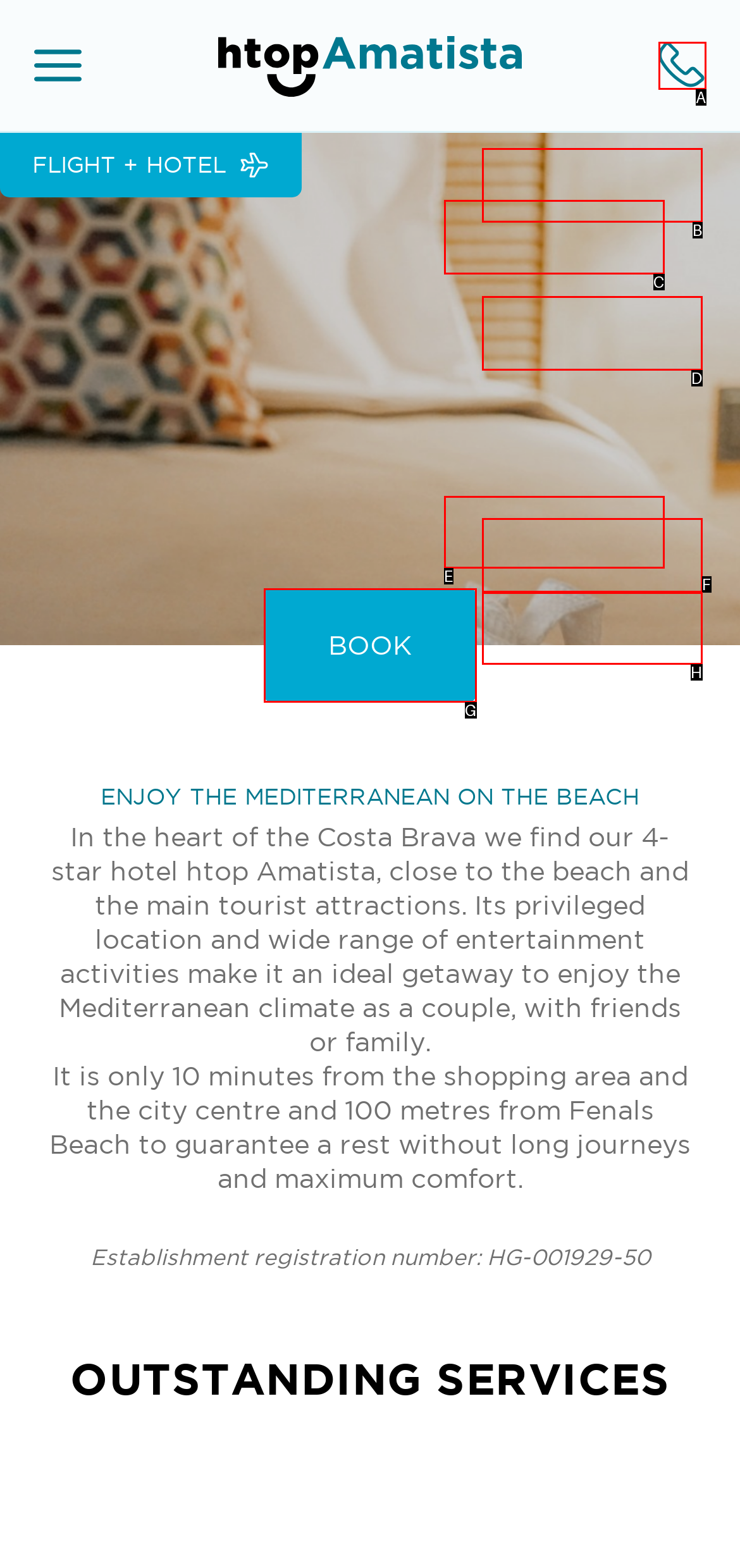Choose the HTML element to click for this instruction: Click the link at the top-right corner Answer with the letter of the correct choice from the given options.

A